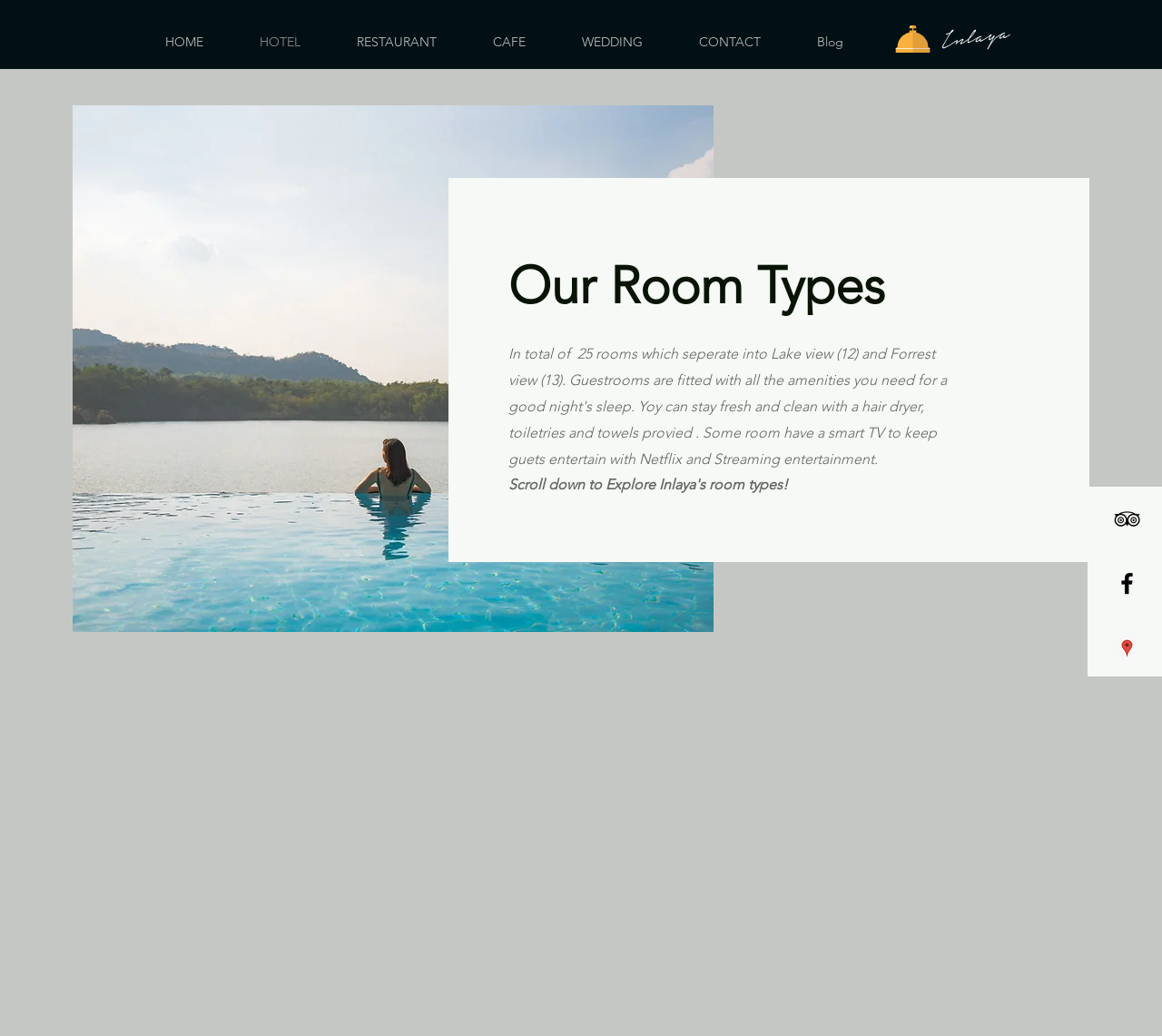Provide a brief response in the form of a single word or phrase:
What is the first navigation link?

HOME